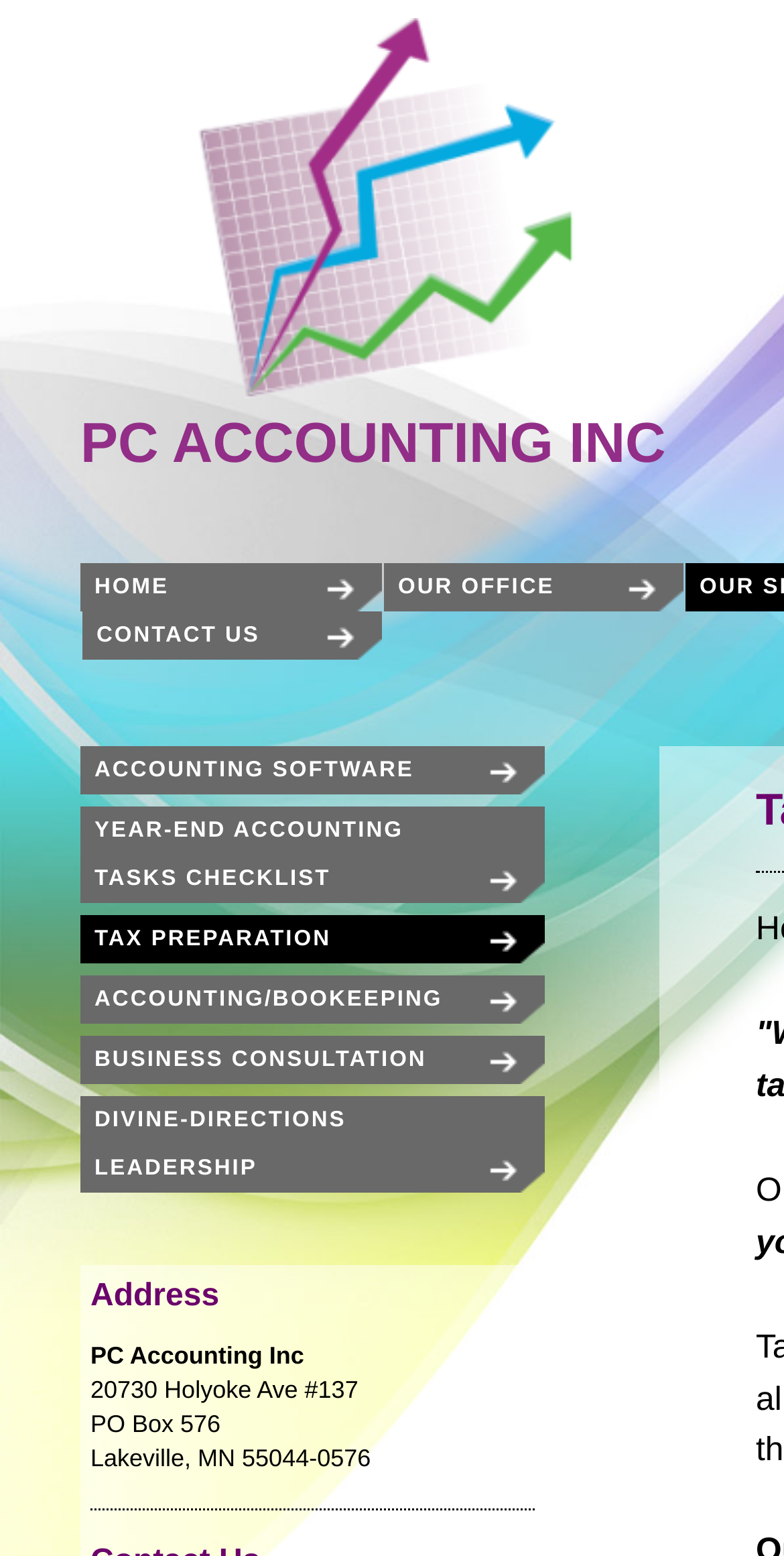Show me the bounding box coordinates of the clickable region to achieve the task as per the instruction: "learn about accounting software".

[0.103, 0.48, 0.695, 0.511]